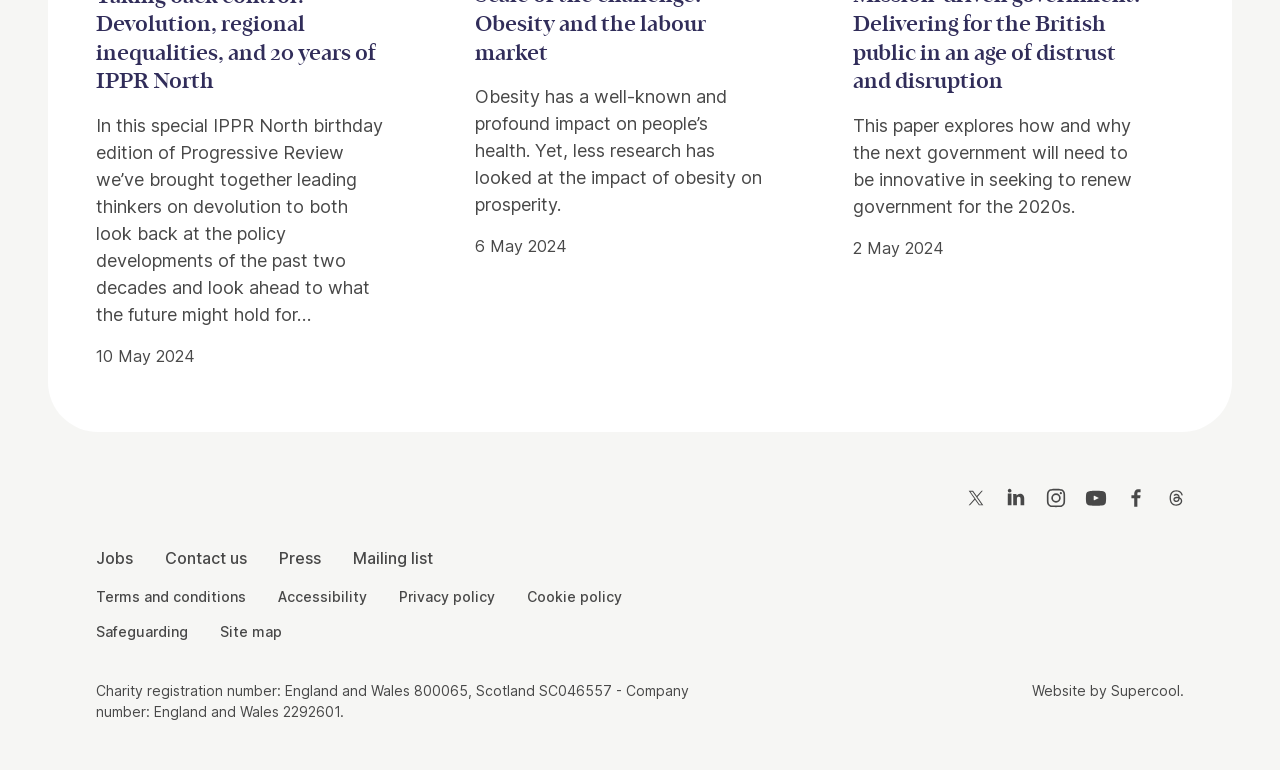Find the bounding box coordinates of the clickable area required to complete the following action: "Visit Supercool website".

[0.868, 0.885, 0.922, 0.908]